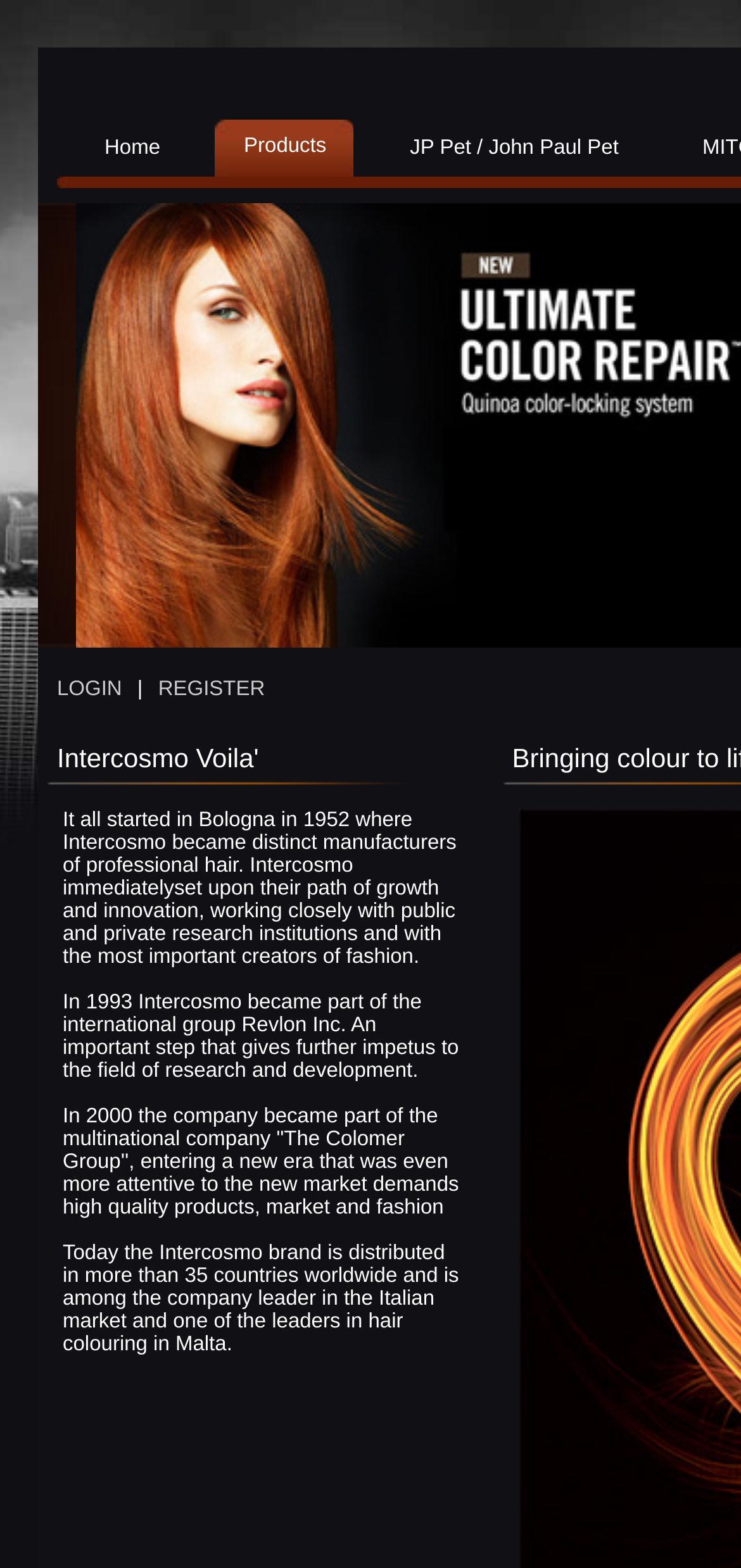What is the brand name of the haircare product?
Provide a concise answer using a single word or phrase based on the image.

Intercosmo